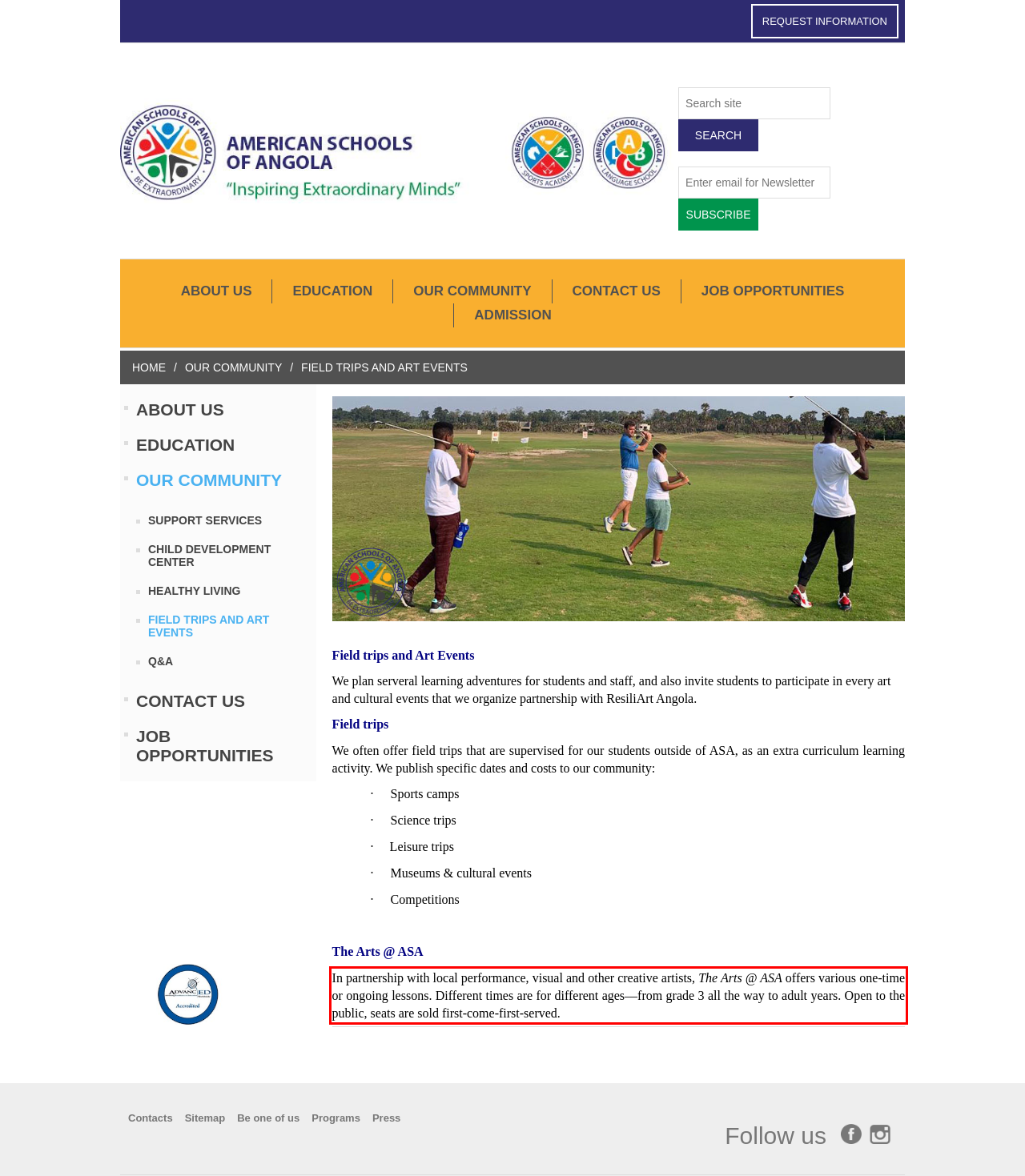There is a screenshot of a webpage with a red bounding box around a UI element. Please use OCR to extract the text within the red bounding box.

In partnership with local performance, visual and other creative artists, The Arts @ ASA offers various one-time or ongoing lessons. Different times are for different ages—from grade 3 all the way to adult years. Open to the public, seats are sold first-come-first-served.